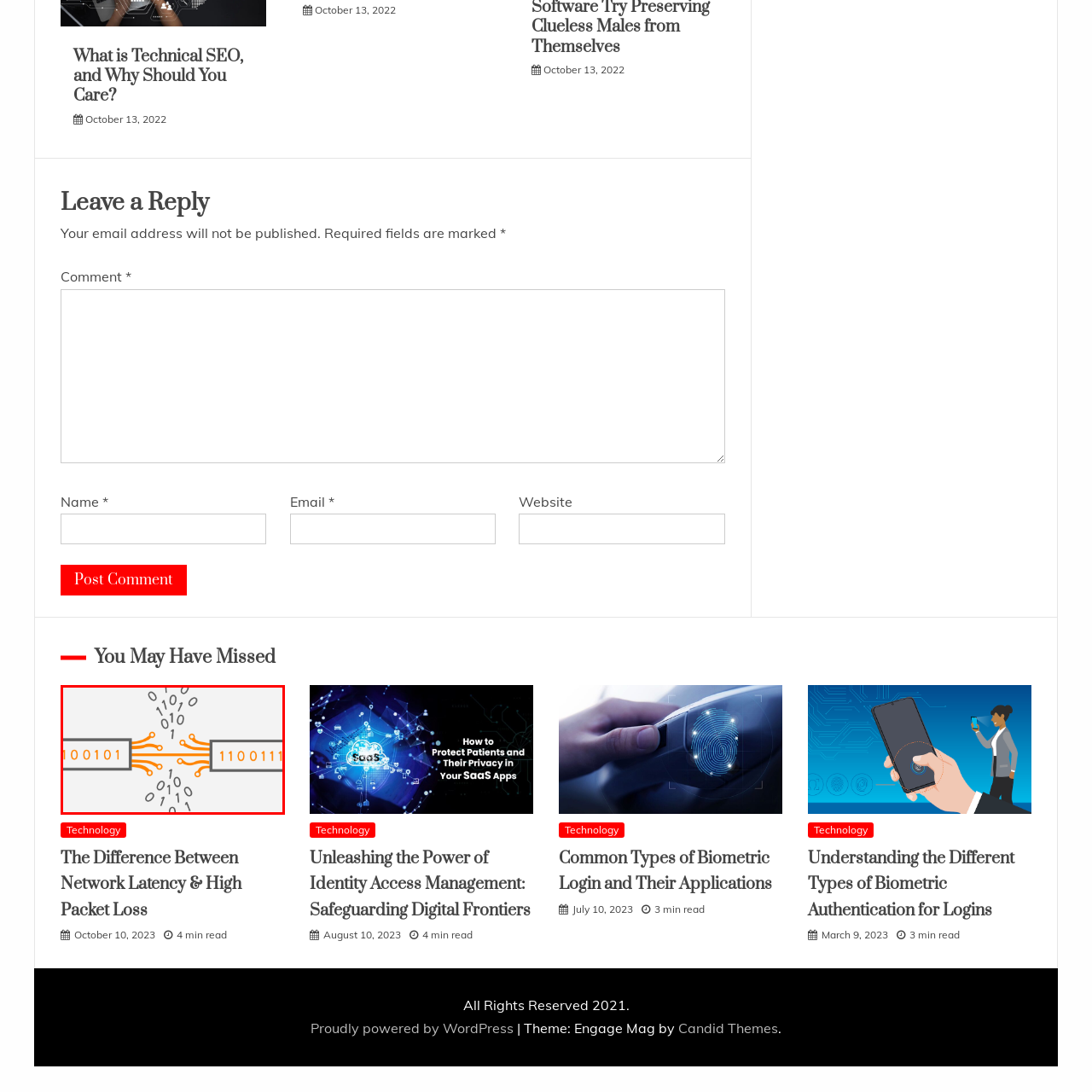What is surrounding the central stream?  
Pay attention to the image within the red frame and give a detailed answer based on your observations from the image.

According to the caption, the scattered binary digits surrounding the central stream reinforce the idea of continuous data movement typical in networking scenarios, emphasizing the importance of binary code in digital communication.